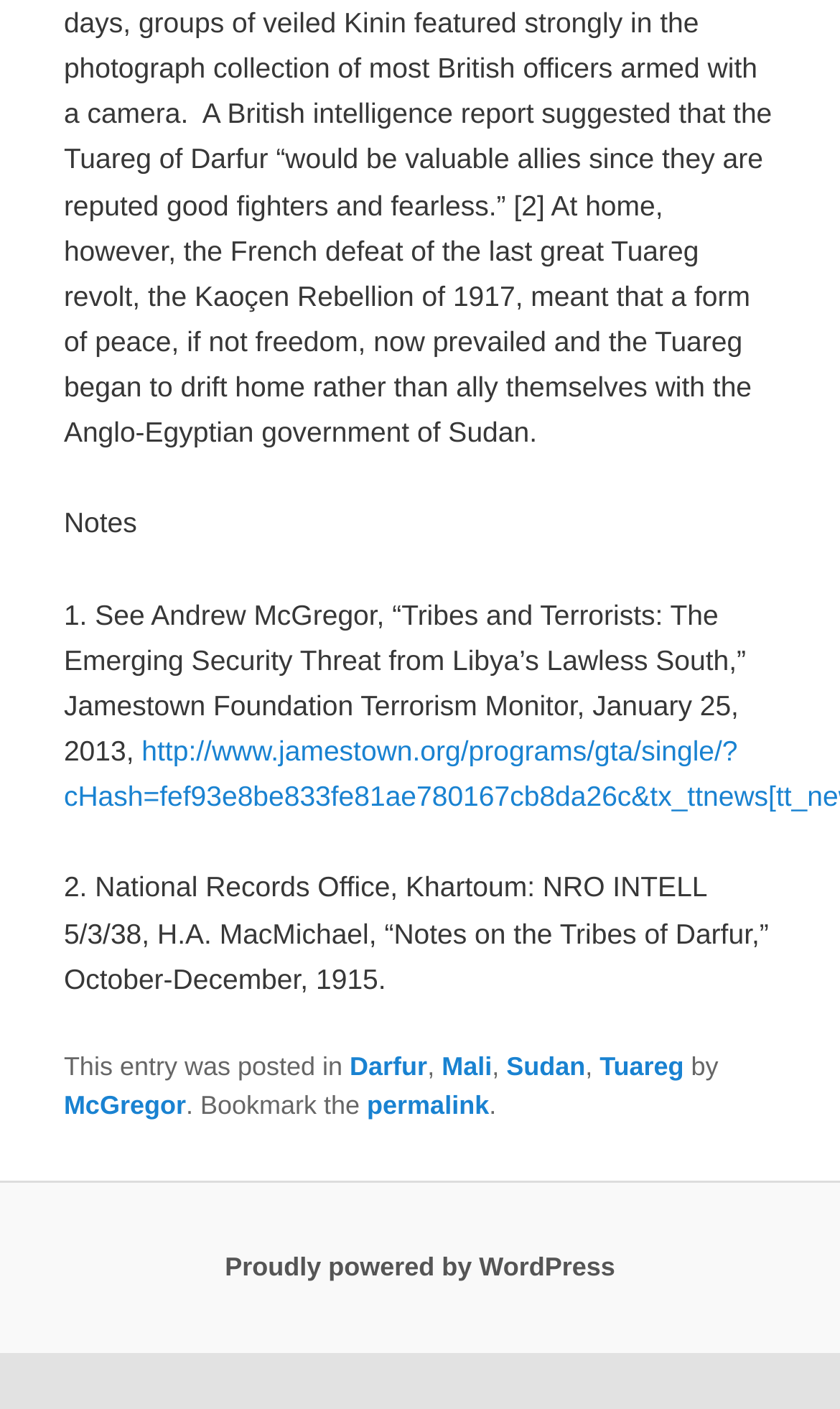Using the webpage screenshot and the element description February 6, 2024, determine the bounding box coordinates. Specify the coordinates in the format (top-left x, top-left y, bottom-right x, bottom-right y) with values ranging from 0 to 1.

None